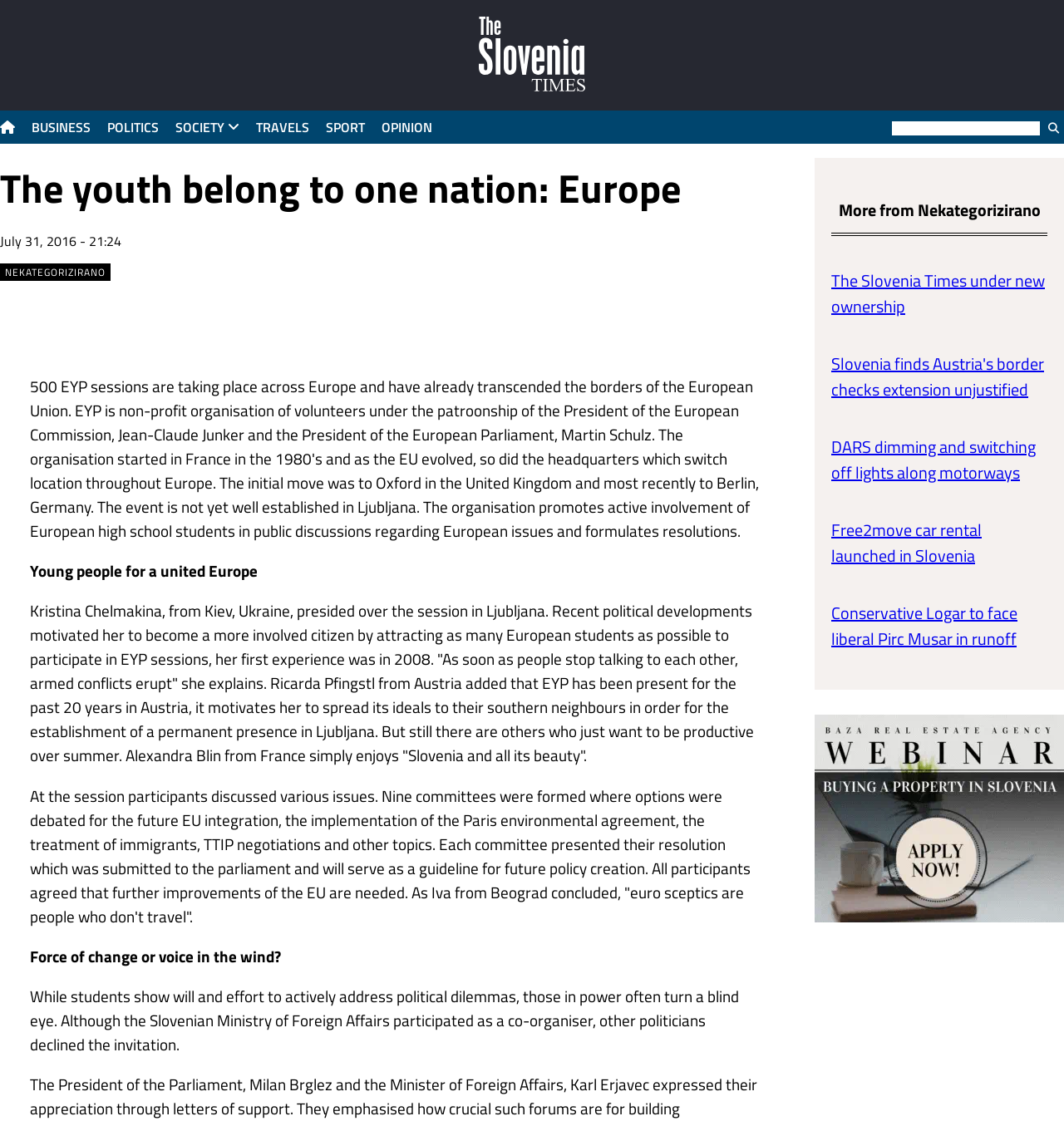What is the topic of the second news article in the 'More from Nekategorizirano' section?
Using the image as a reference, answer with just one word or a short phrase.

Slovenia finds Austria's border checks extension unjustified